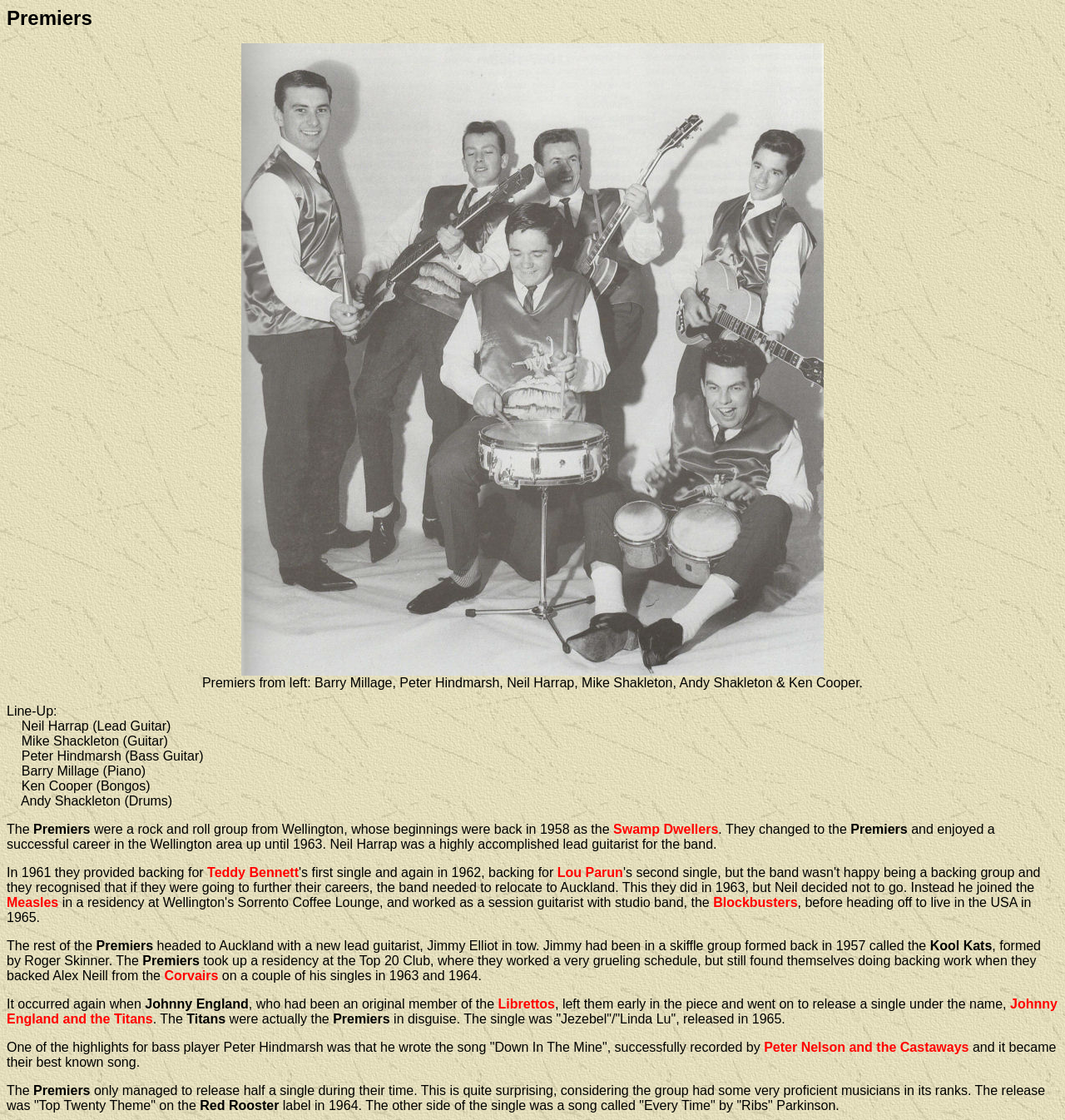What was the name of the club where the Premiers took up a residency?
Using the image, give a concise answer in the form of a single word or short phrase.

Top 20 Club